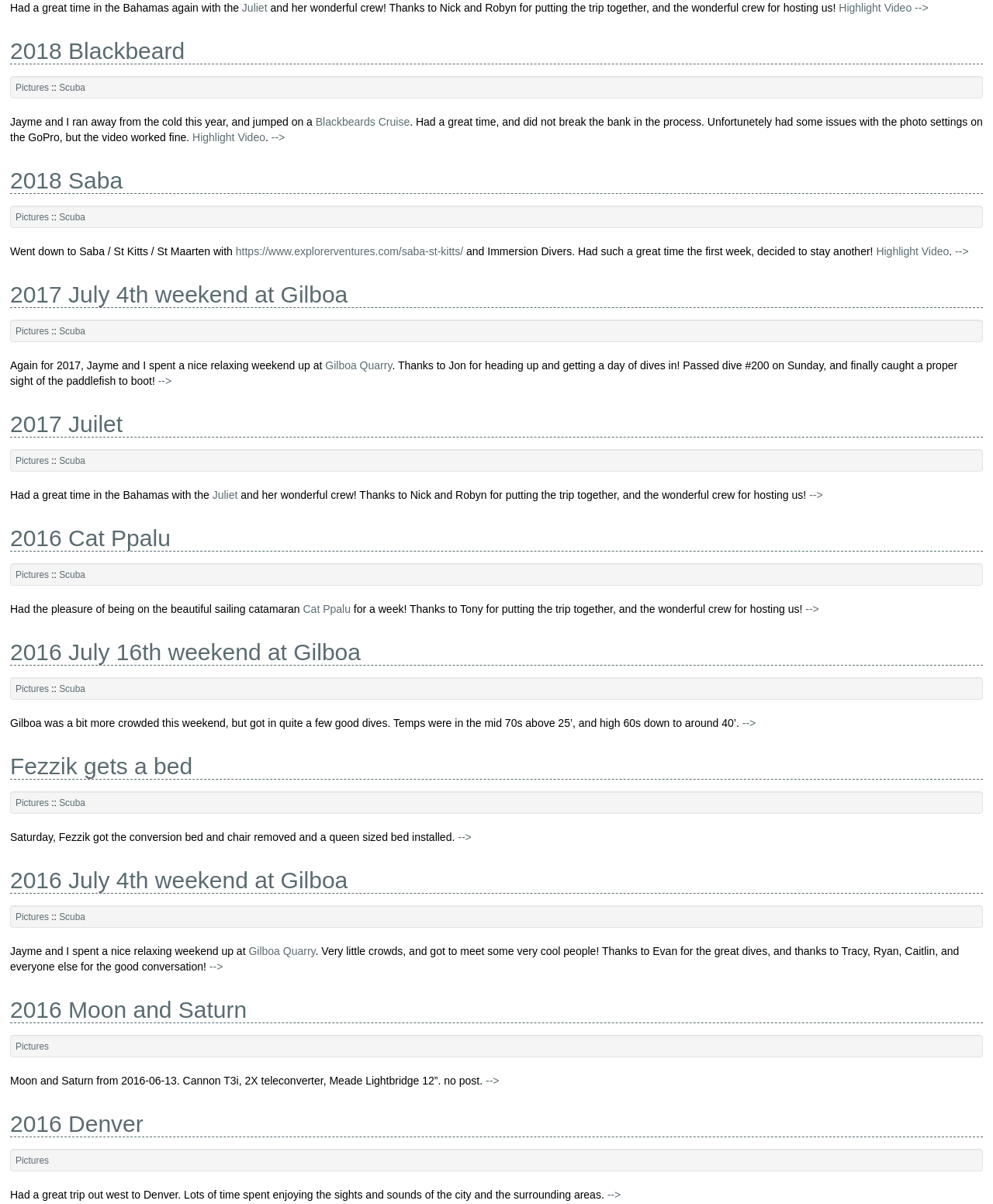Identify the bounding box coordinates for the UI element described as follows: "2016 Denver". Ensure the coordinates are four float numbers between 0 and 1, formatted as [left, top, right, bottom].

[0.01, 0.923, 0.99, 0.945]